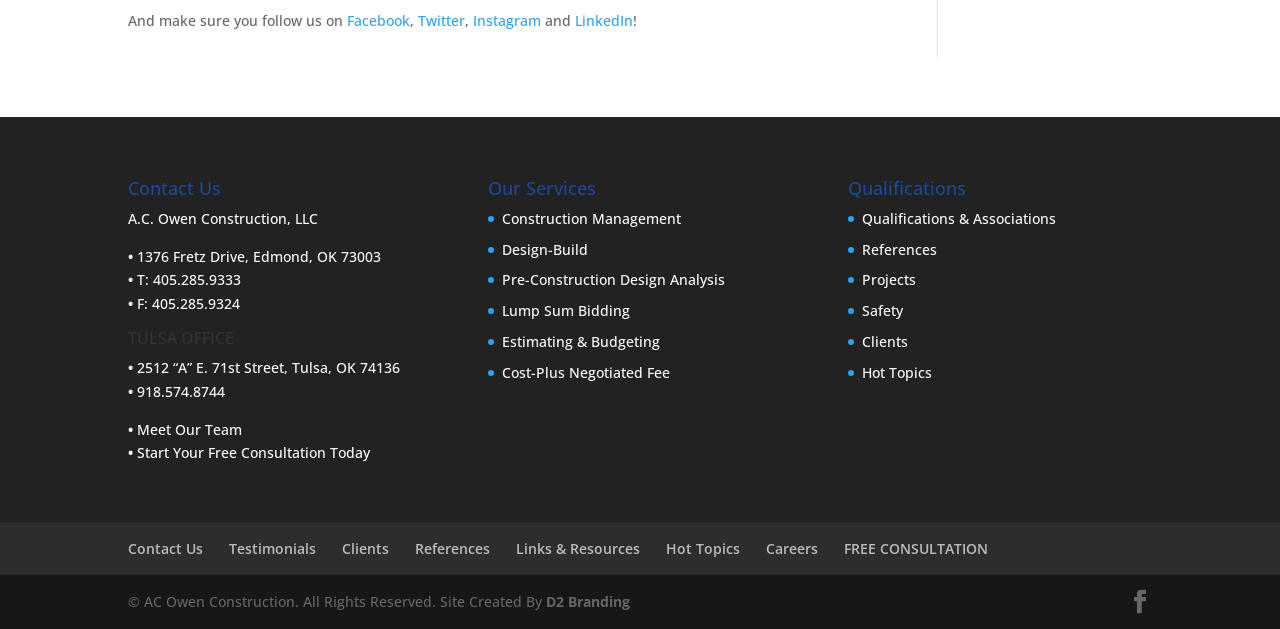Please determine the bounding box of the UI element that matches this description: Start Your Free Consultation Today. The coordinates should be given as (top-left x, top-left y, bottom-right x, bottom-right y), with all values between 0 and 1.

[0.107, 0.705, 0.289, 0.735]